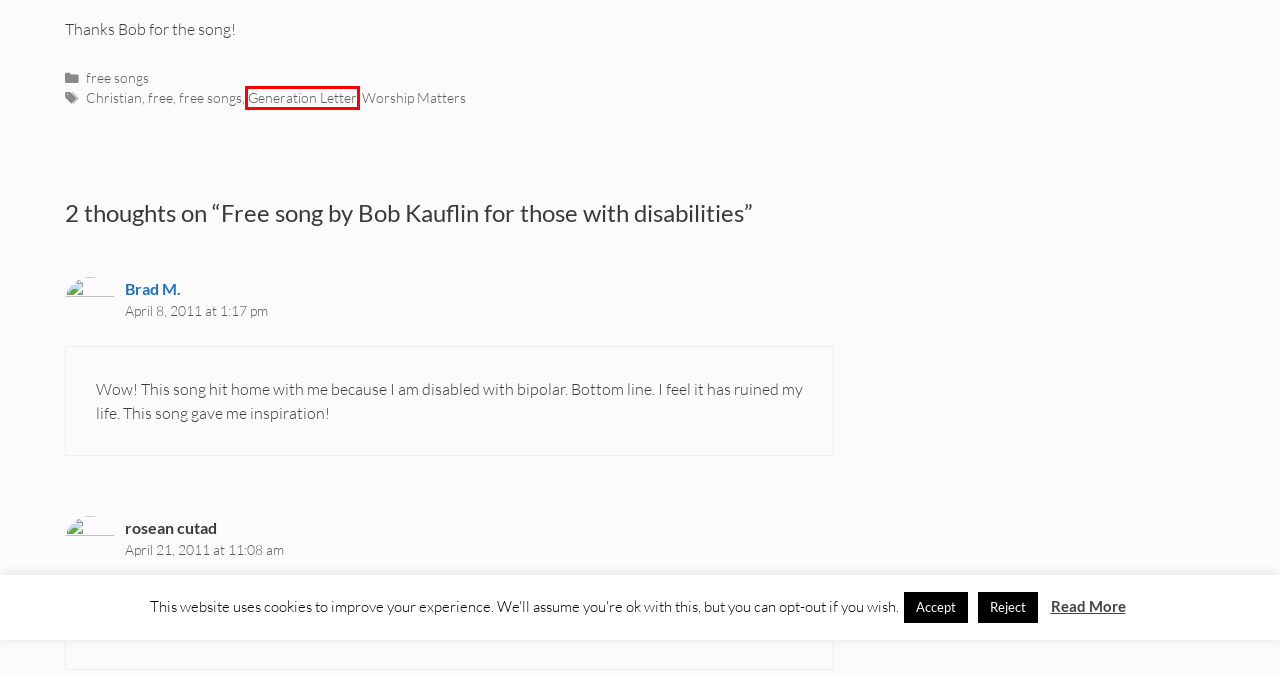Given a webpage screenshot with a red bounding box around a particular element, identify the best description of the new webpage that will appear after clicking on the element inside the red bounding box. Here are the candidates:
A. Privacy Policy – Akismet
B. Christian Archives - free Christian resources
C. free Archives - free Christian resources
D. about me - free Christian resources
E. free songs Archives - free Christian resources
F. Worship Matters Archives - free Christian resources
G. Generation Letter Archives - free Christian resources
H. blog - free Christian resources

G